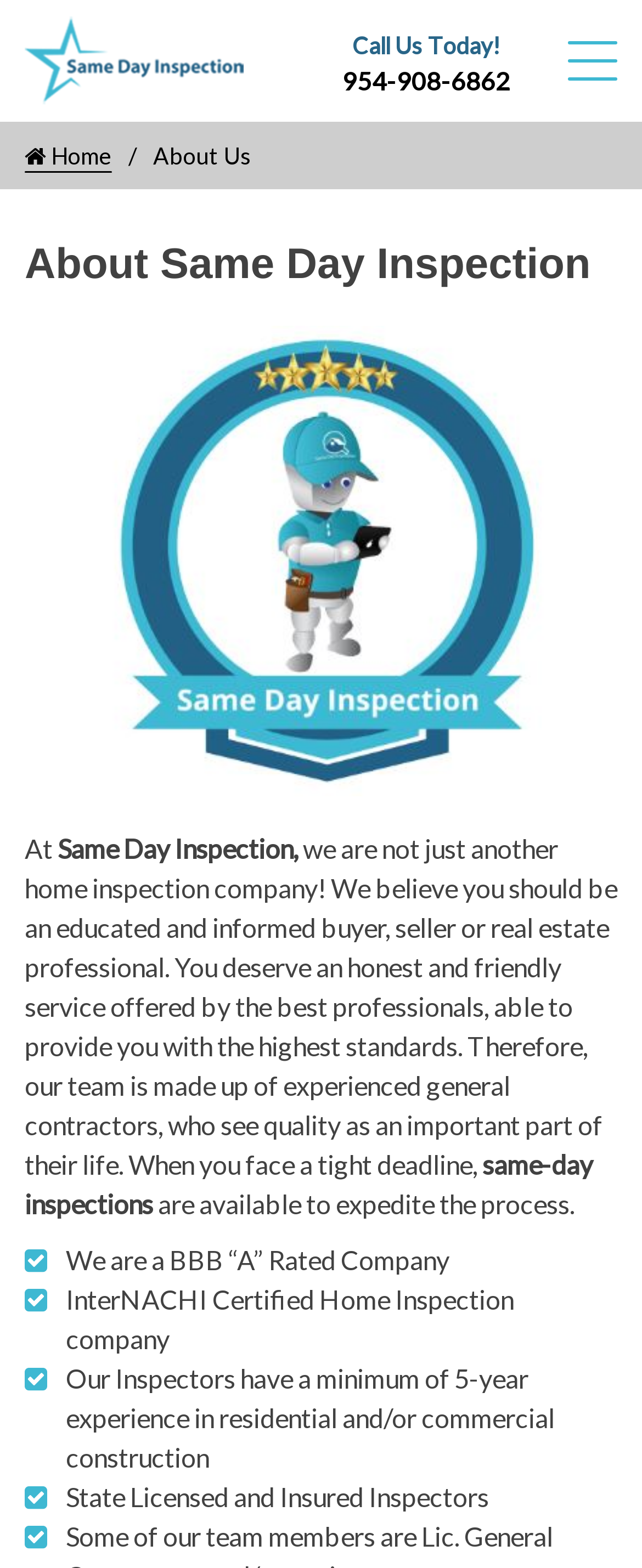Articulate a complete and detailed caption of the webpage elements.

The webpage is about Same Day Inspection, a company offering inspection services for homeowners and business owners in Miami, Fort Lauderdale, and South Florida. At the top left corner, there is a logo of Same Day Inspection, accompanied by a link to the homepage. Next to the logo, there is a call-to-action button "Call Us Today!" with a phone number "954-908-6862" beside it.

Below the logo and call-to-action button, there is a navigation menu with a link to the homepage, represented by a house icon. The menu also includes a dropdown menu with an "About Us" link.

The main content of the webpage is divided into two sections. The first section has a heading "About Same Day Inspection" and features an image related to the company. Below the image, there is a paragraph of text describing the company's mission and values, emphasizing their commitment to providing honest and friendly service with high standards.

The second section lists the company's credentials, including being a BBB "A" Rated Company, InterNACHI Certified Home Inspection company, and having state-licensed and insured inspectors with a minimum of 5-year experience in residential and/or commercial construction. These credentials are presented in a series of short paragraphs, each with a brief description.

Overall, the webpage has a simple and clean layout, with a focus on presenting the company's services and credentials in a clear and concise manner.